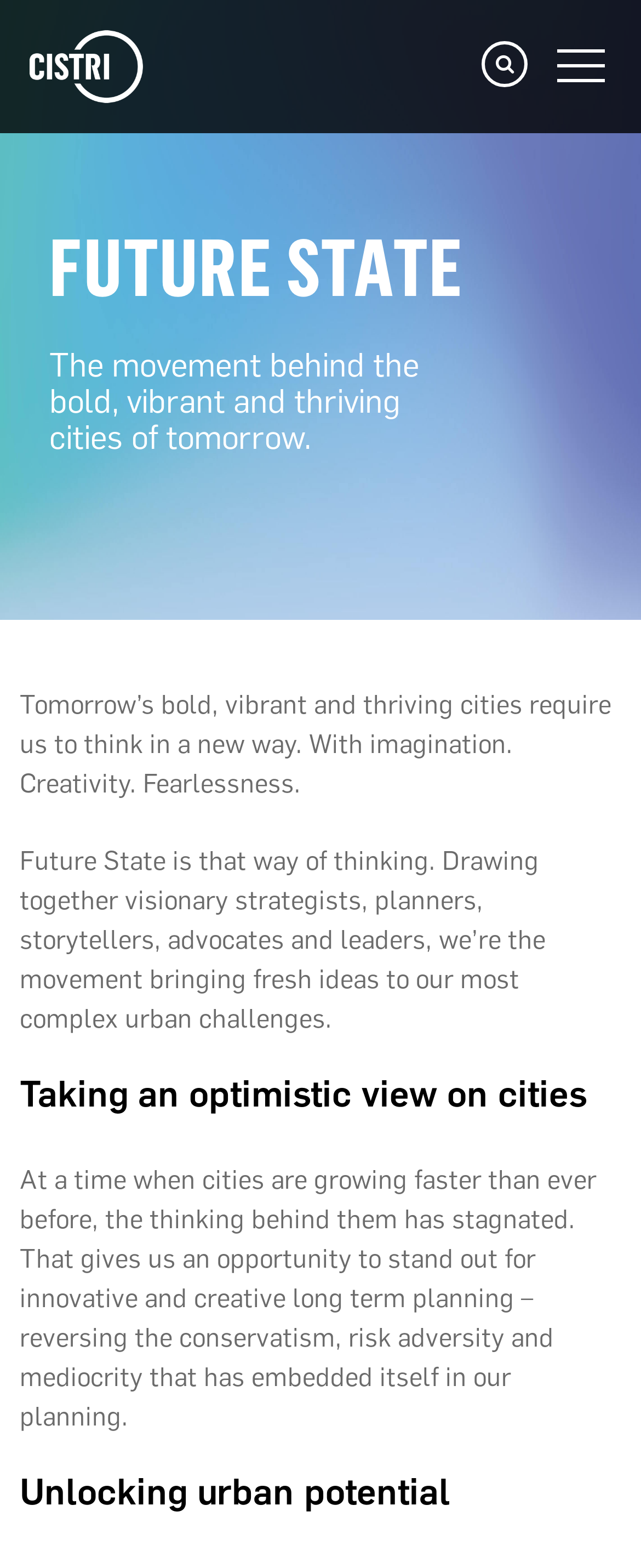Determine the bounding box coordinates for the UI element described. Format the coordinates as (top-left x, top-left y, bottom-right x, bottom-right y) and ensure all values are between 0 and 1. Element description: Toggle Menu

[0.856, 0.0, 0.956, 0.058]